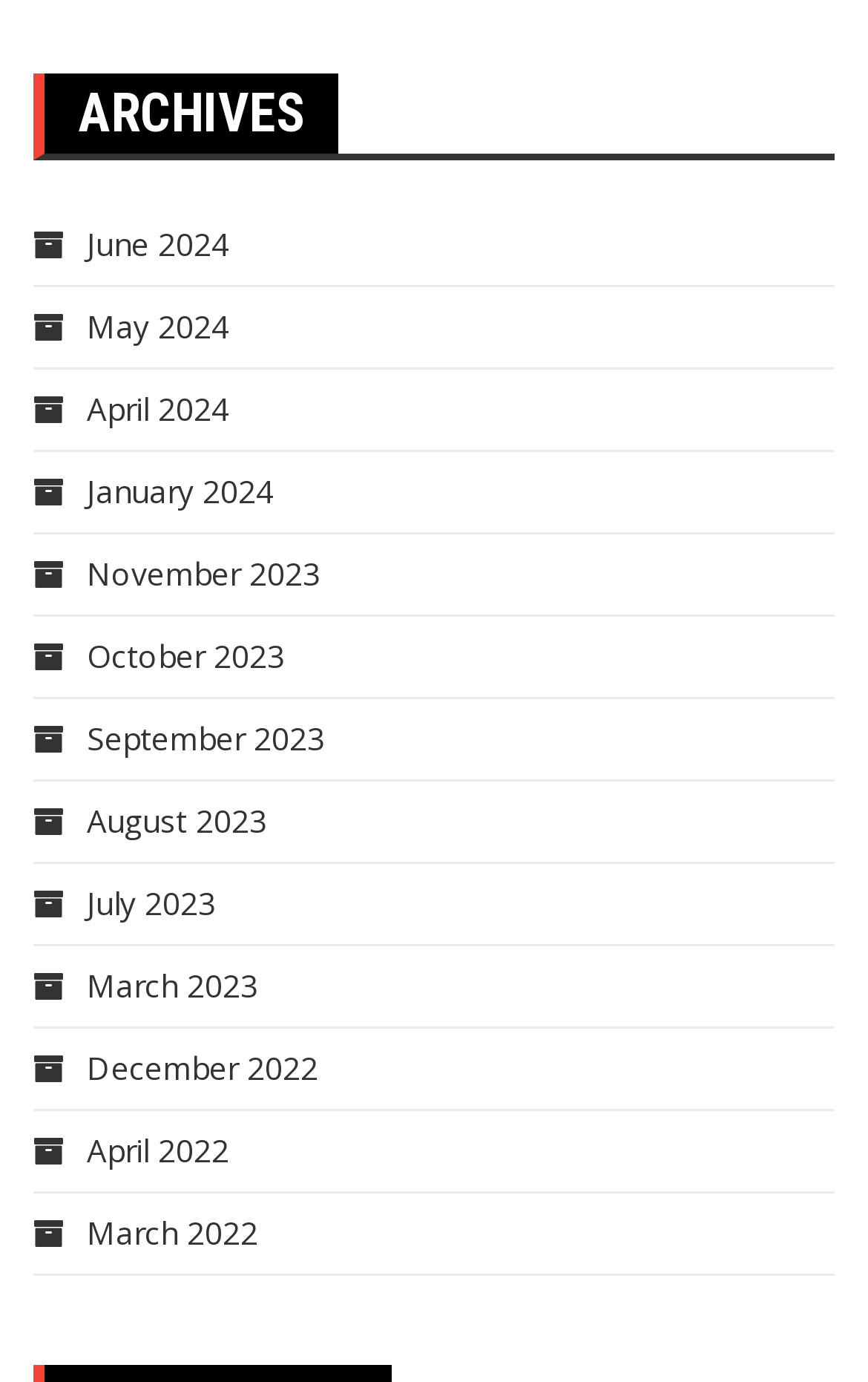What is the earliest month listed?
Use the information from the image to give a detailed answer to the question.

By examining the list of links, I found that the earliest month listed is April 2022, which is located at the bottom of the list.